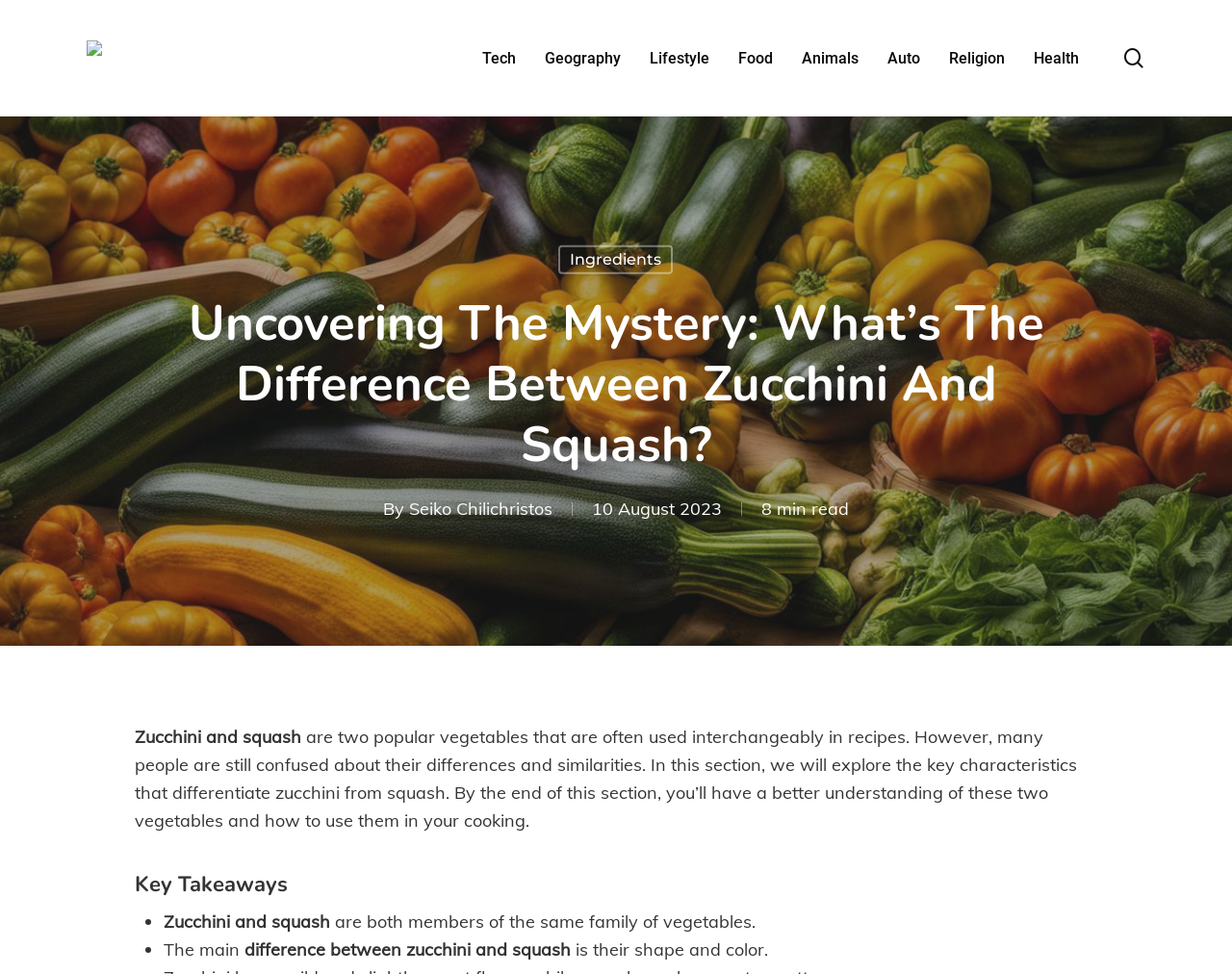Identify and extract the heading text of the webpage.

Uncovering The Mystery: What’s The Difference Between Zucchini And Squash?